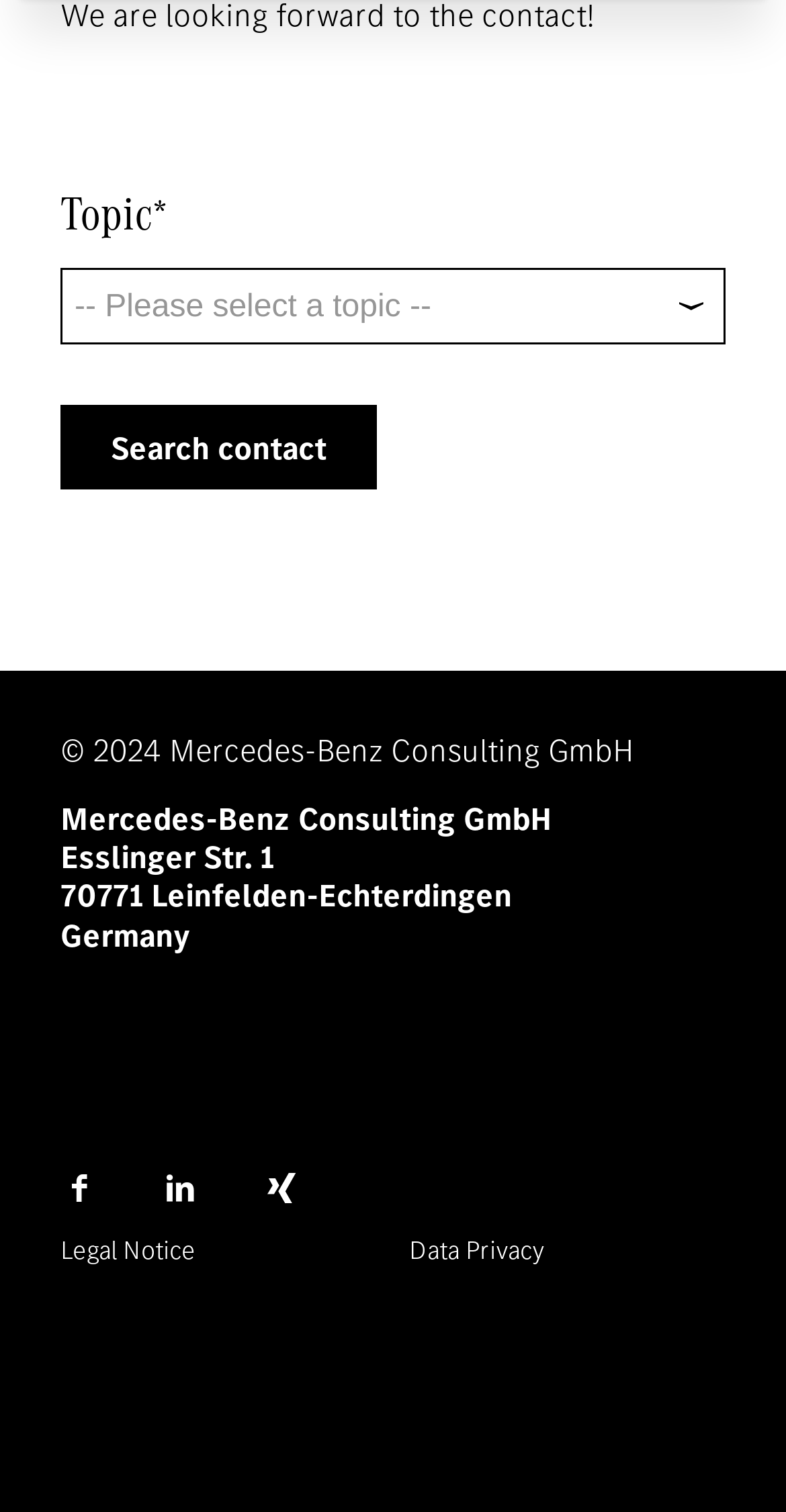What is the first button on the top left?
Answer with a single word or short phrase according to what you see in the image.

Only technically required